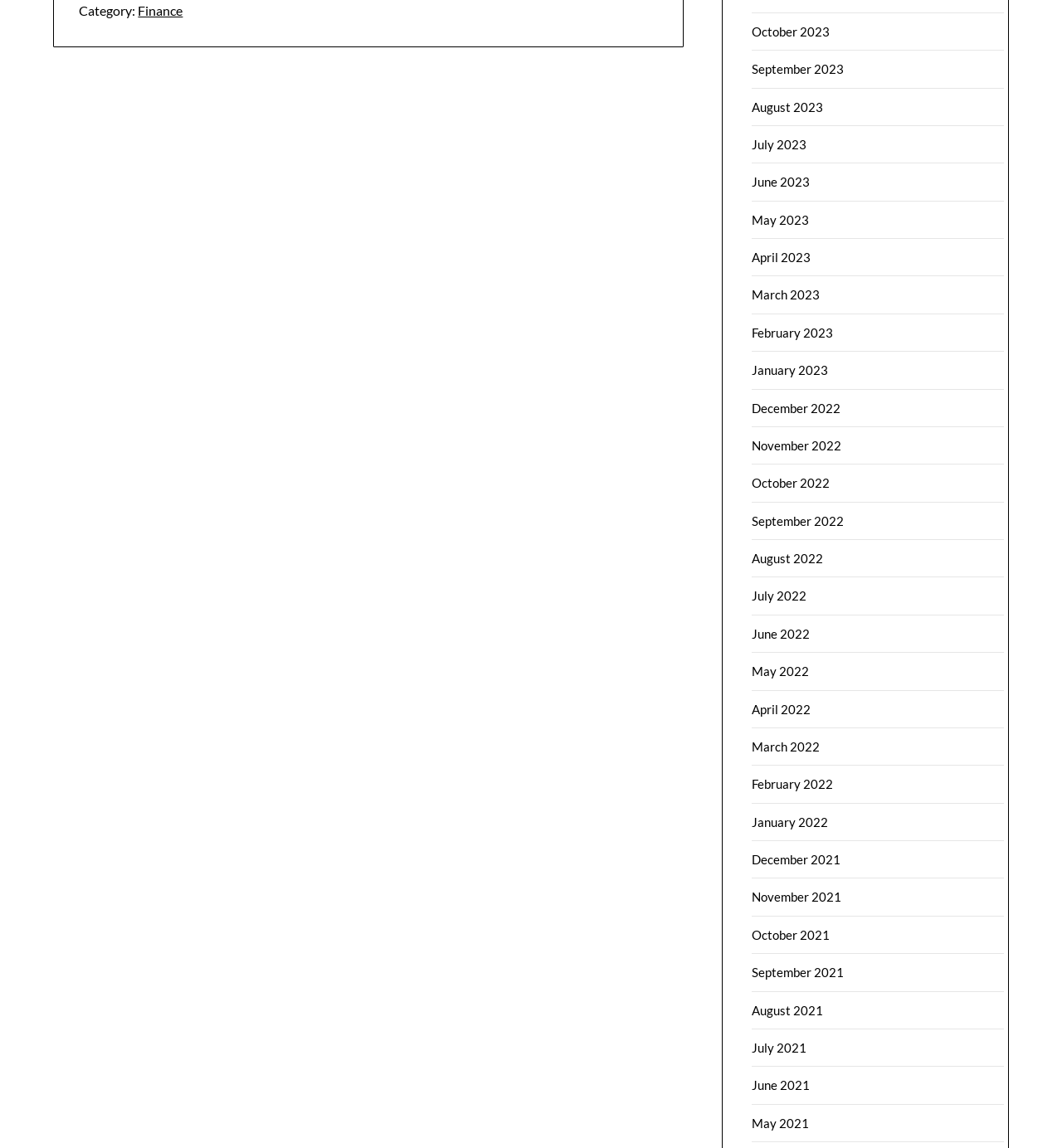Please identify the coordinates of the bounding box for the clickable region that will accomplish this instruction: "Browse news for January 2022".

[0.708, 0.709, 0.78, 0.722]